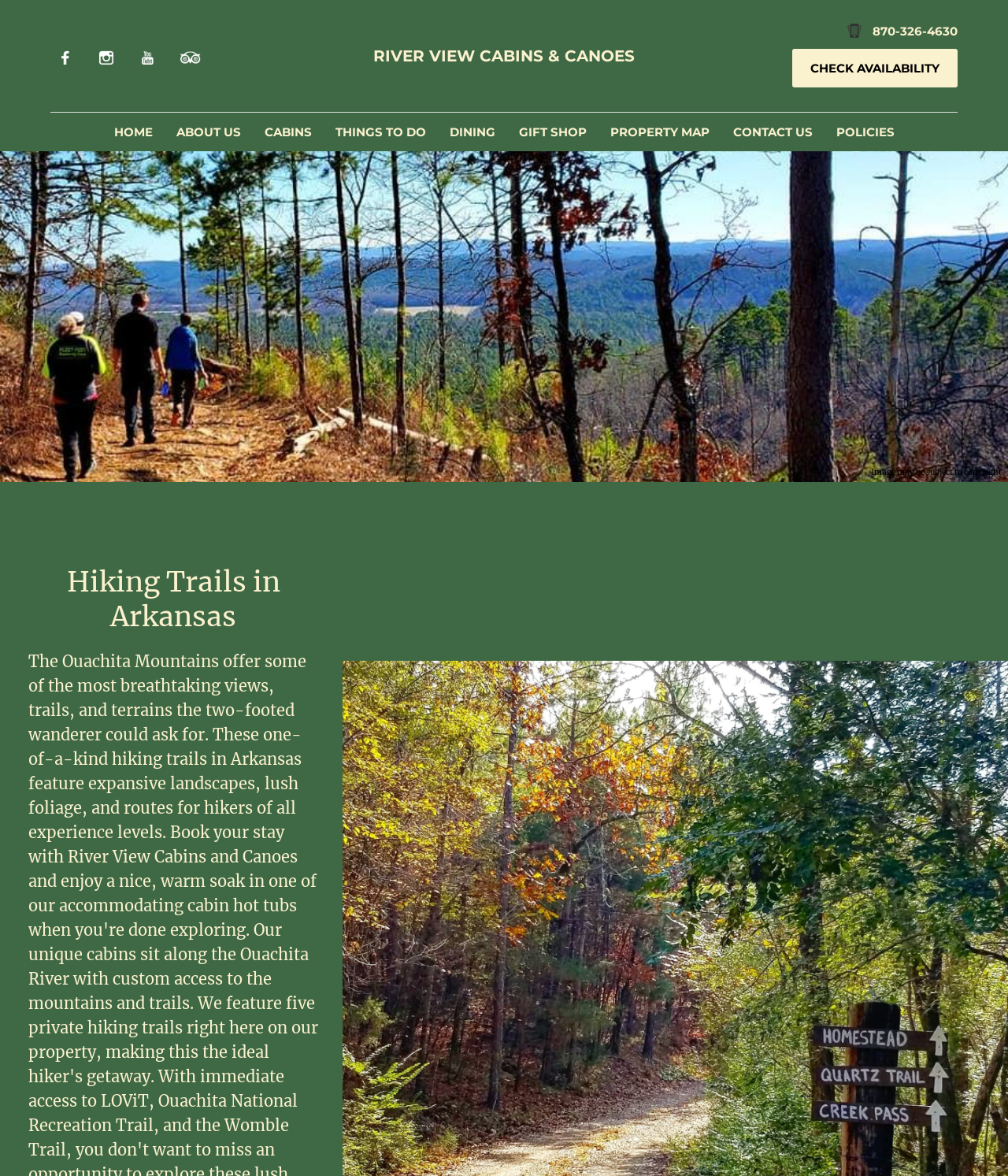Respond with a single word or phrase:
What is the name of the cabin accommodation mentioned on the webpage?

River View Cabins